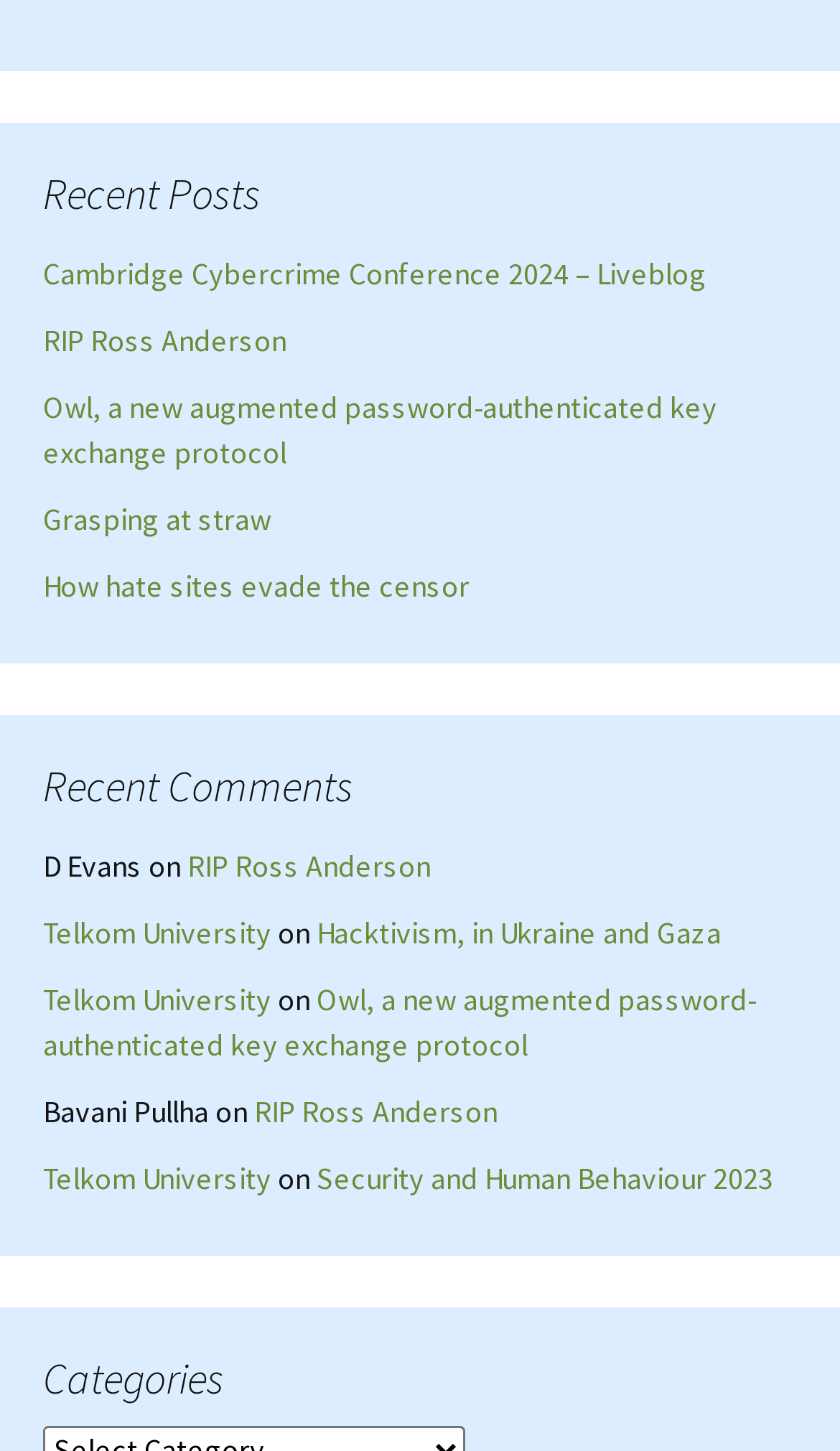Using the format (top-left x, top-left y, bottom-right x, bottom-right y), and given the element description, identify the bounding box coordinates within the screenshot: RIP Ross Anderson

[0.303, 0.752, 0.592, 0.779]